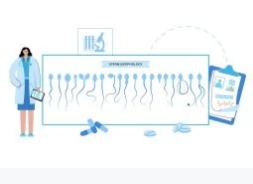Respond with a single word or phrase for the following question: 
What is being analyzed under the microscope?

Sperm cells